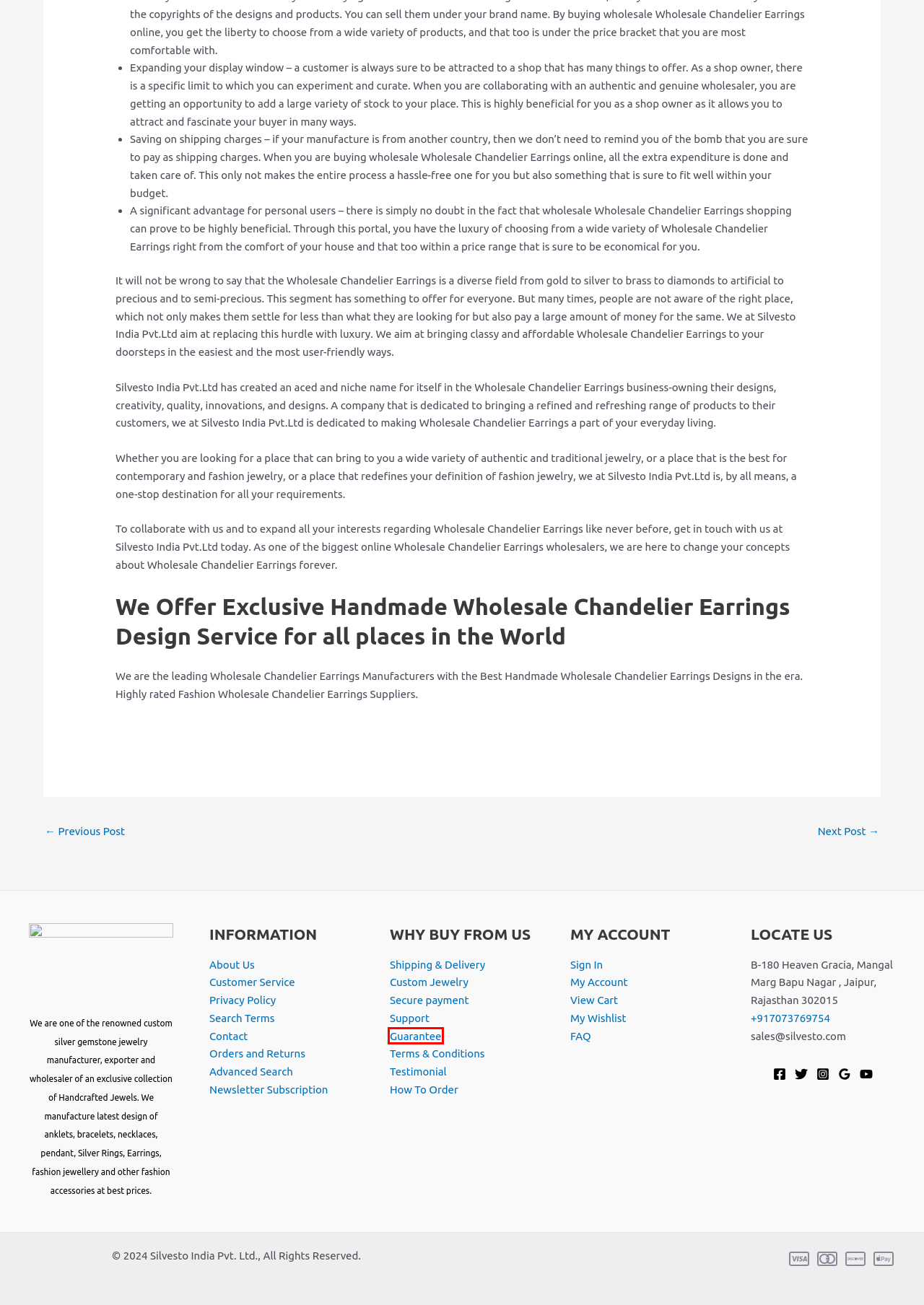Observe the webpage screenshot and focus on the red bounding box surrounding a UI element. Choose the most appropriate webpage description that corresponds to the new webpage after clicking the element in the bounding box. Here are the candidates:
A. Guarantee - Silvesto India Pvt. Ltd.
B. Silver Chandelier Earrings | Silvesto
C. Advanced Search - Silvesto India Pvt. Ltd.
D. Search Terms - Silvesto India Pvt. Ltd.
E. Privacy Policy - Silvesto India Pvt. Ltd.
F. Silvesto - About Silvesto India, Our Culture & Company
G. Terms & Conditions - Silvesto India Pvt. Ltd.
H. Orders and Returns - Silvesto India Pvt. Ltd.

A